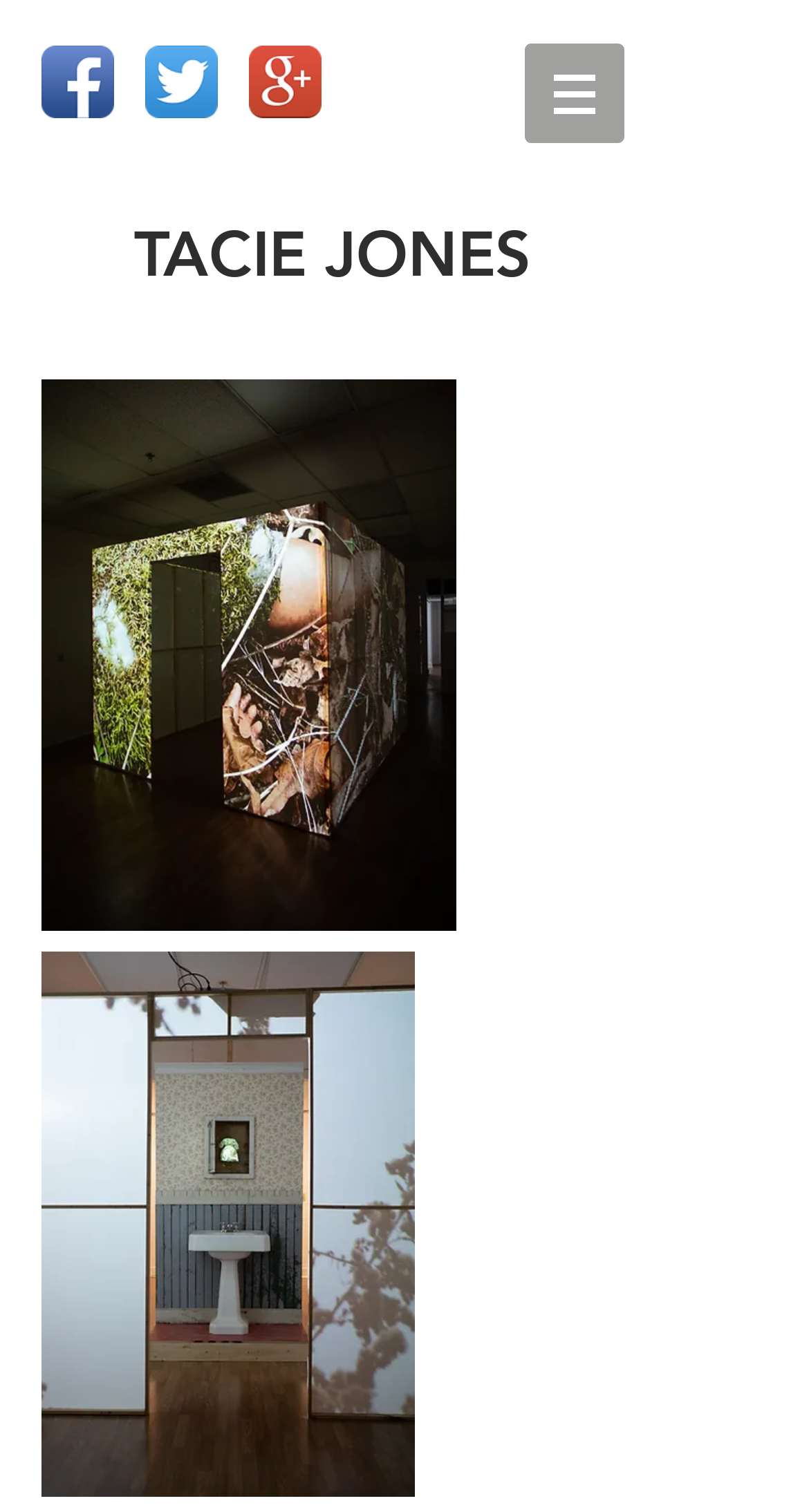What is the file name of the second image?
Answer the question with a single word or phrase, referring to the image.

thegift_withgrass.jpg